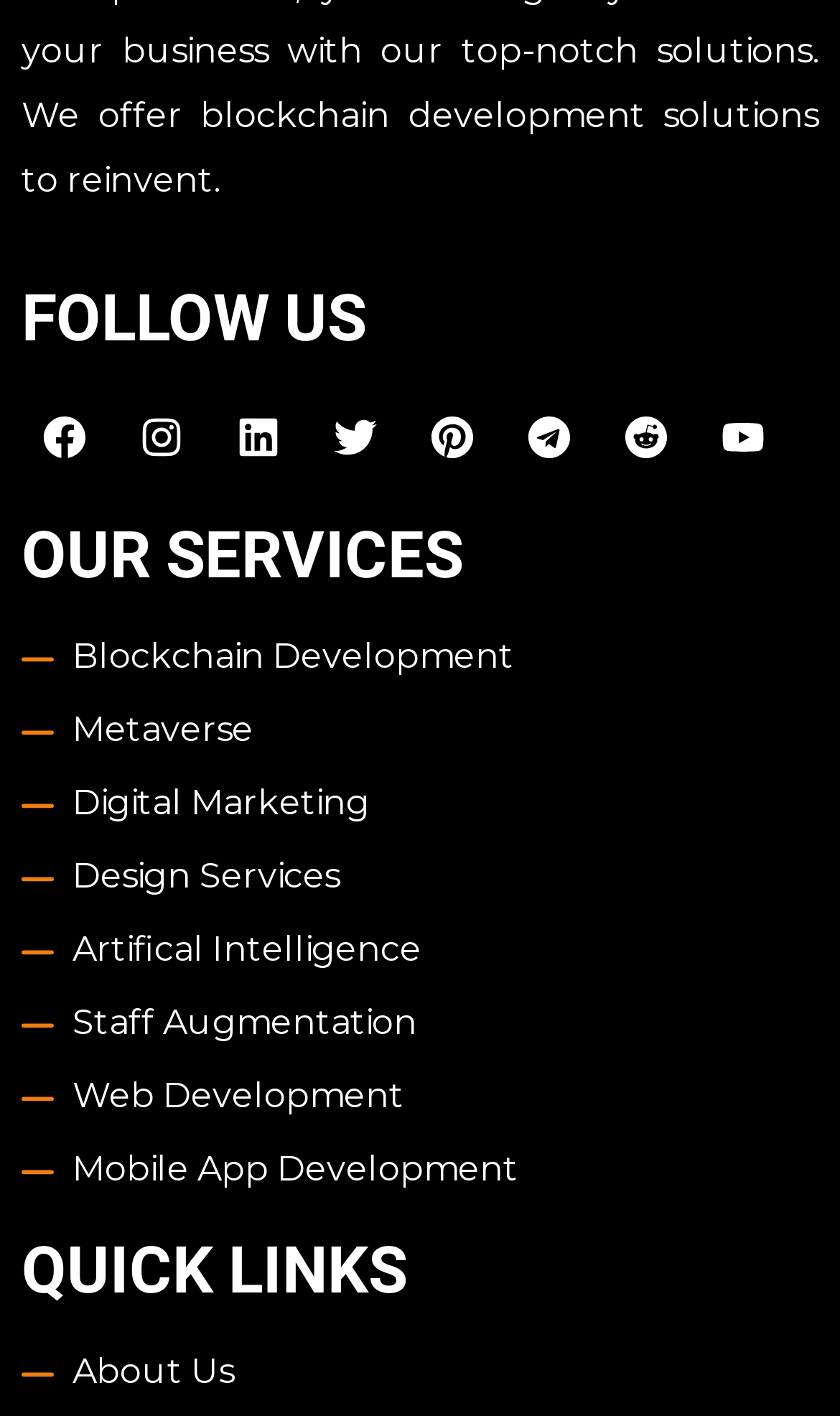Determine the bounding box coordinates of the clickable region to execute the instruction: "Visit About Us page". The coordinates should be four float numbers between 0 and 1, denoted as [left, top, right, bottom].

[0.026, 0.951, 0.958, 0.987]